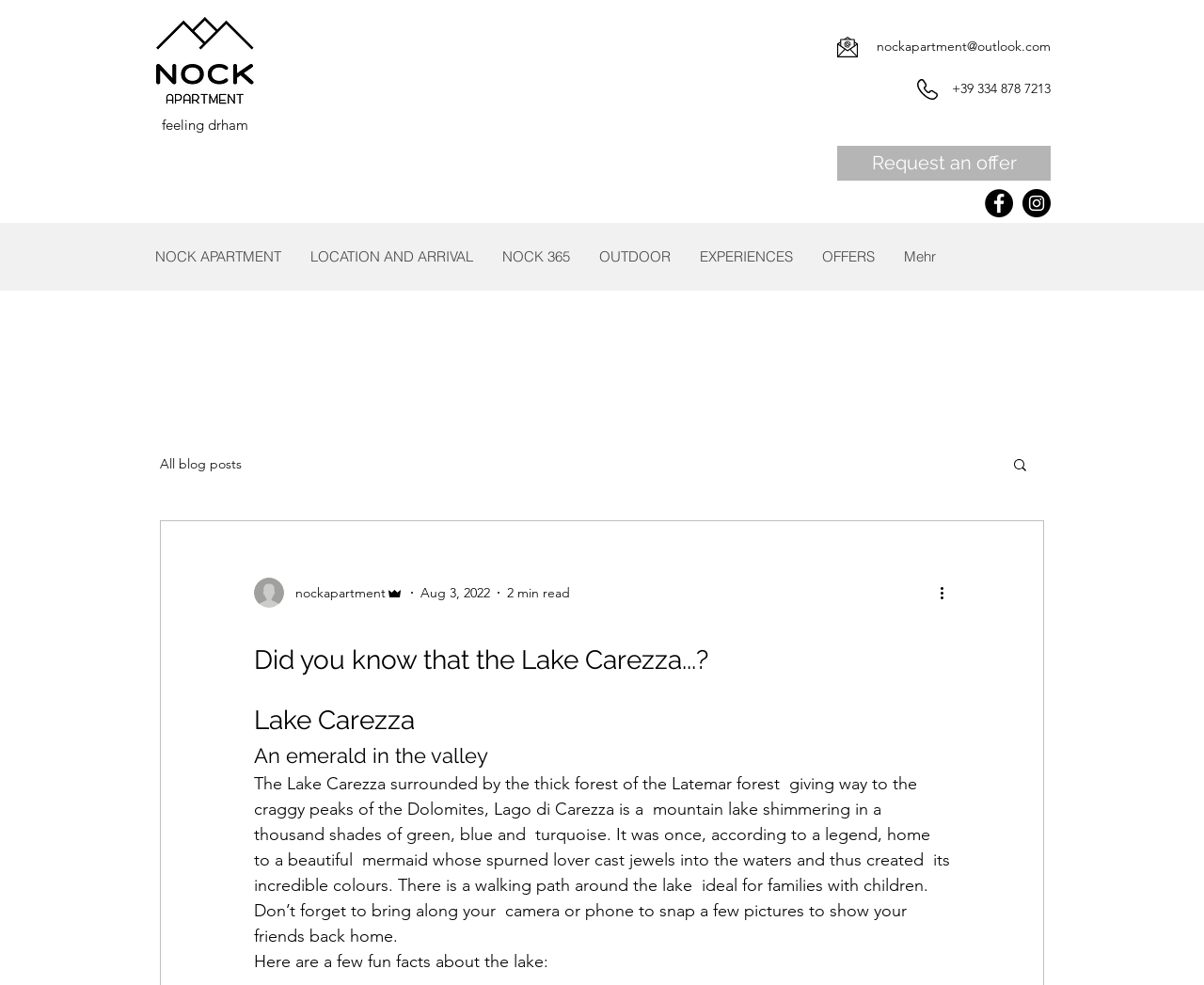Please pinpoint the bounding box coordinates for the region I should click to adhere to this instruction: "Visit NOCK APARTMENT page".

[0.117, 0.247, 0.245, 0.275]